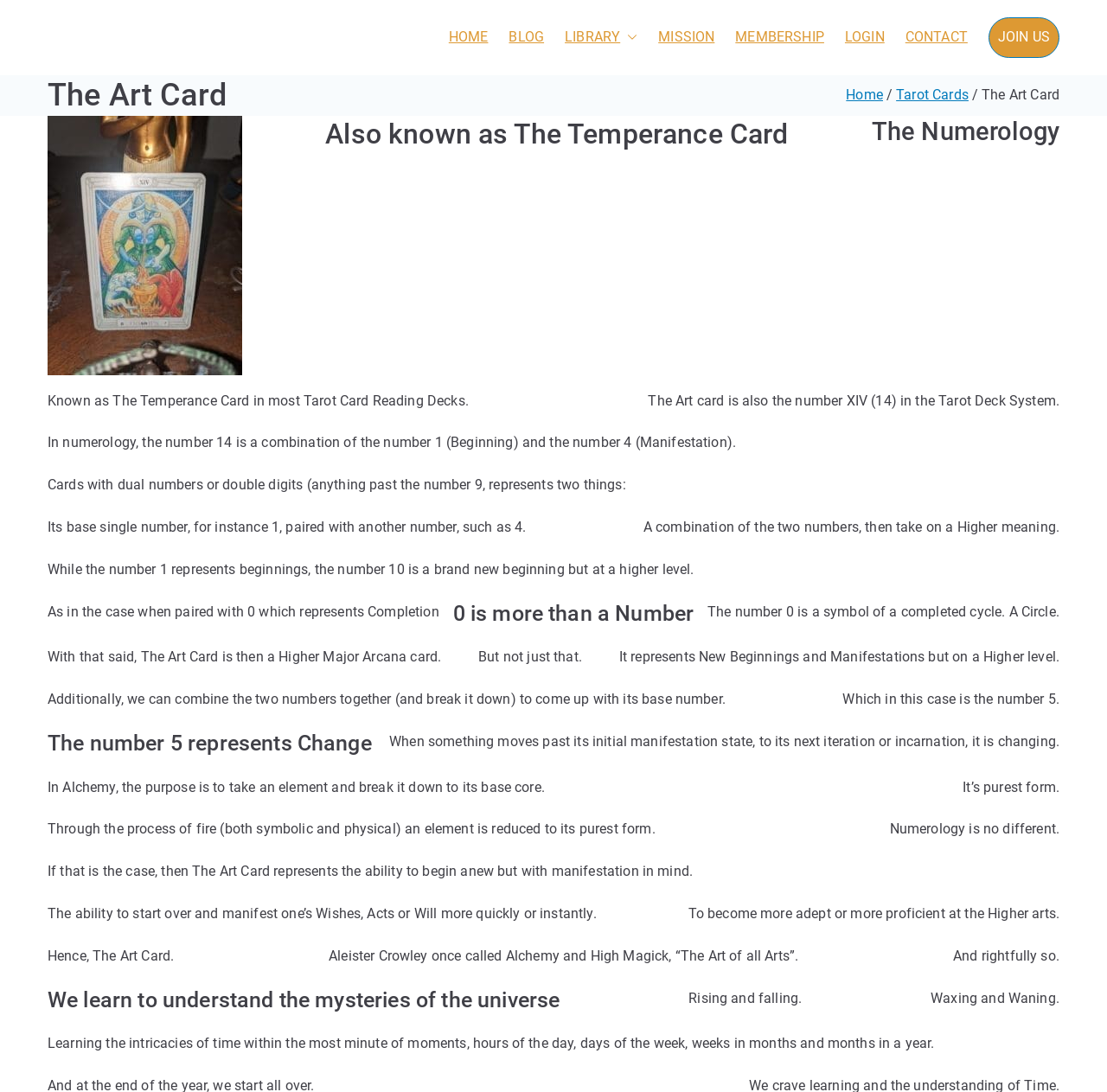Provide the bounding box coordinates of the section that needs to be clicked to accomplish the following instruction: "Click on the LIBRARY link."

[0.51, 0.023, 0.576, 0.046]